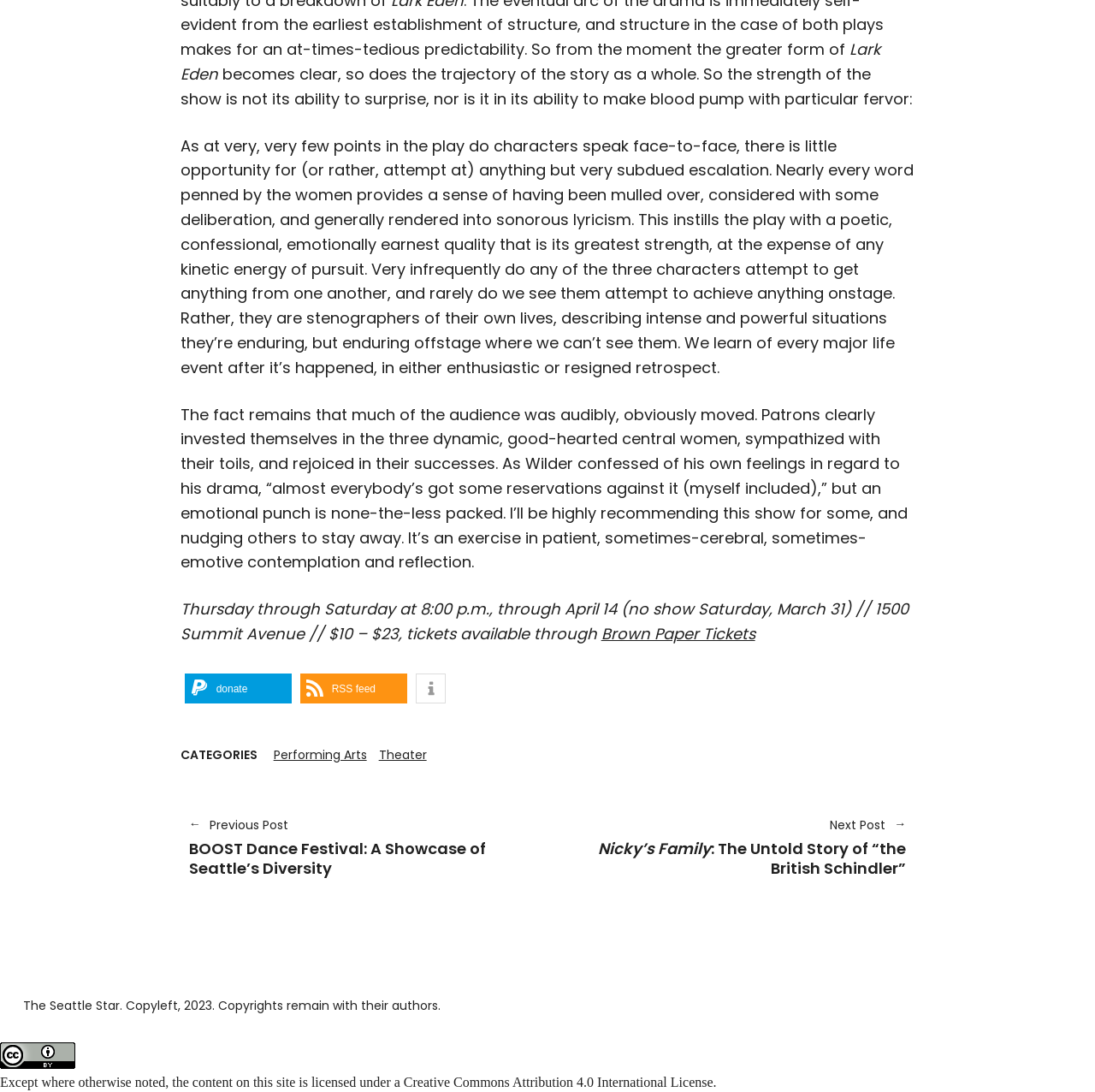Determine the bounding box coordinates for the area that should be clicked to carry out the following instruction: "Click the 'Donate with PayPal' button".

[0.168, 0.617, 0.266, 0.644]